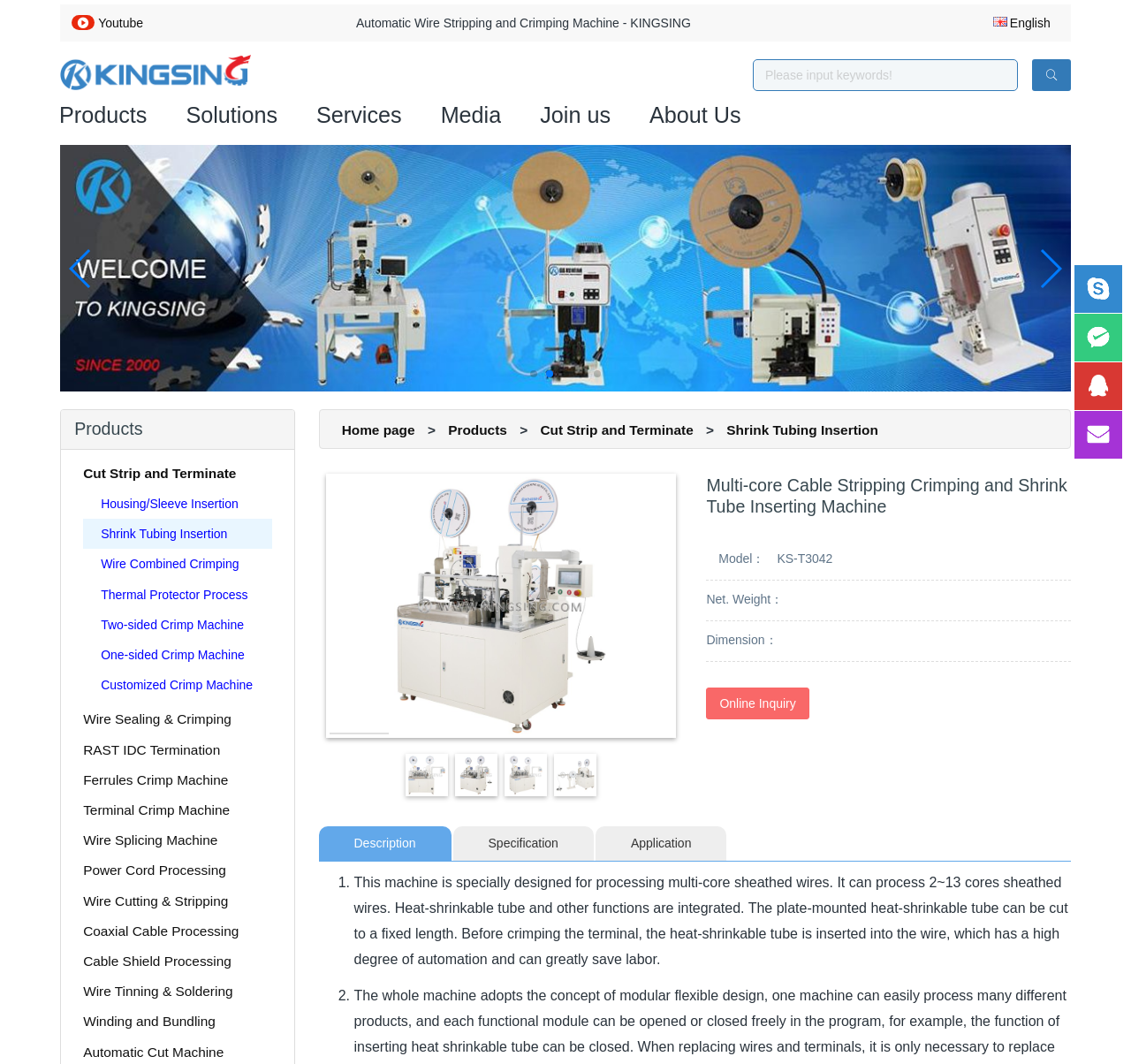Bounding box coordinates should be provided in the format (top-left x, top-left y, bottom-right x, bottom-right y) with all values between 0 and 1. Identify the bounding box for this UI element: About Us

[0.574, 0.093, 0.655, 0.124]